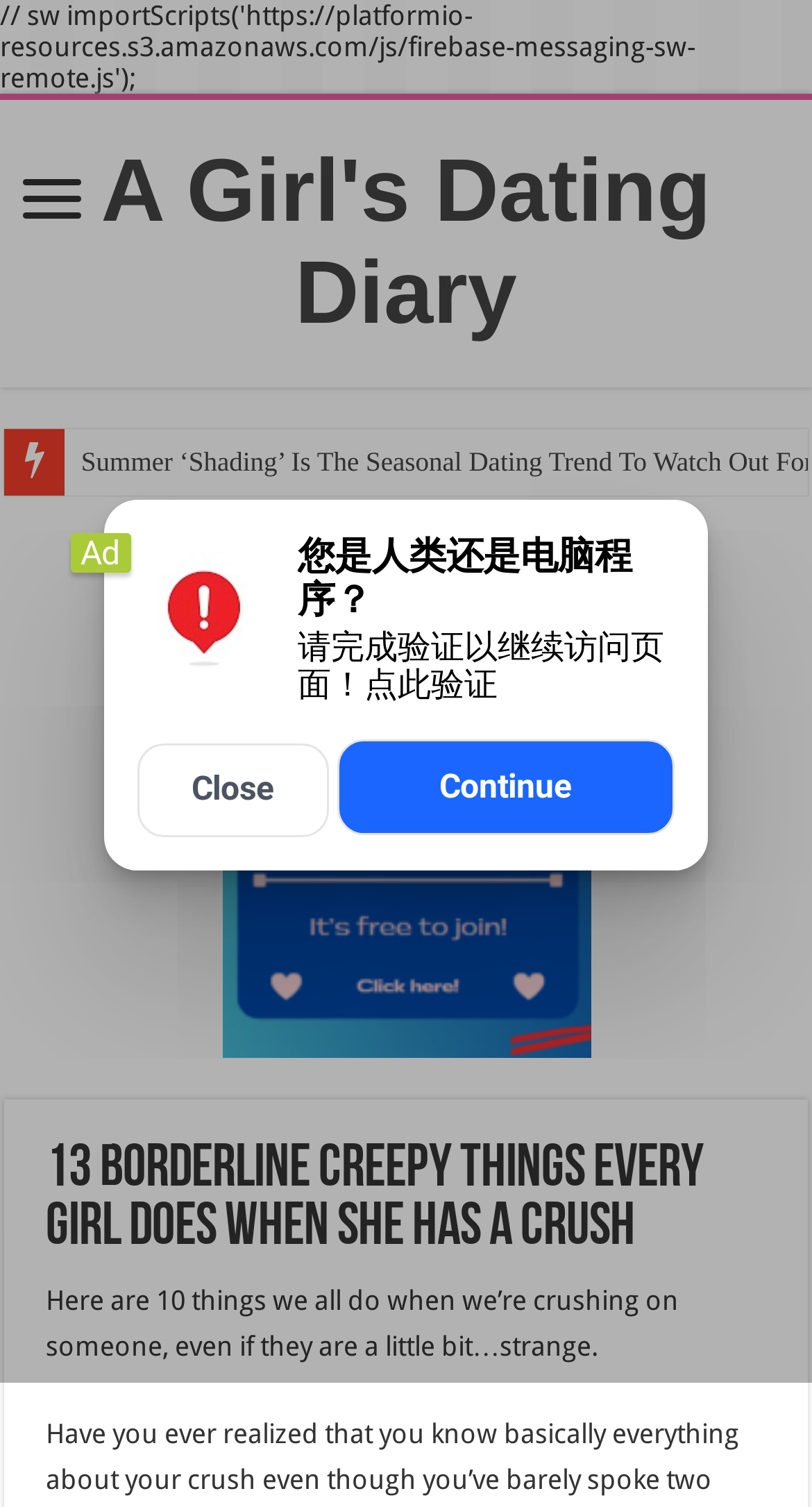Provide a single word or phrase to answer the given question: 
What is the name of the blog or publication?

A Girl's Dating Diary